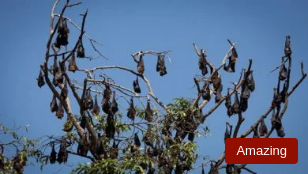Use the information in the screenshot to answer the question comprehensively: What is hanging upside down among the tree branches?

The image captures a striking scene of a tree adorned with numerous bats hanging upside down among its branches, which implies that the objects hanging upside down among the tree branches are bats.